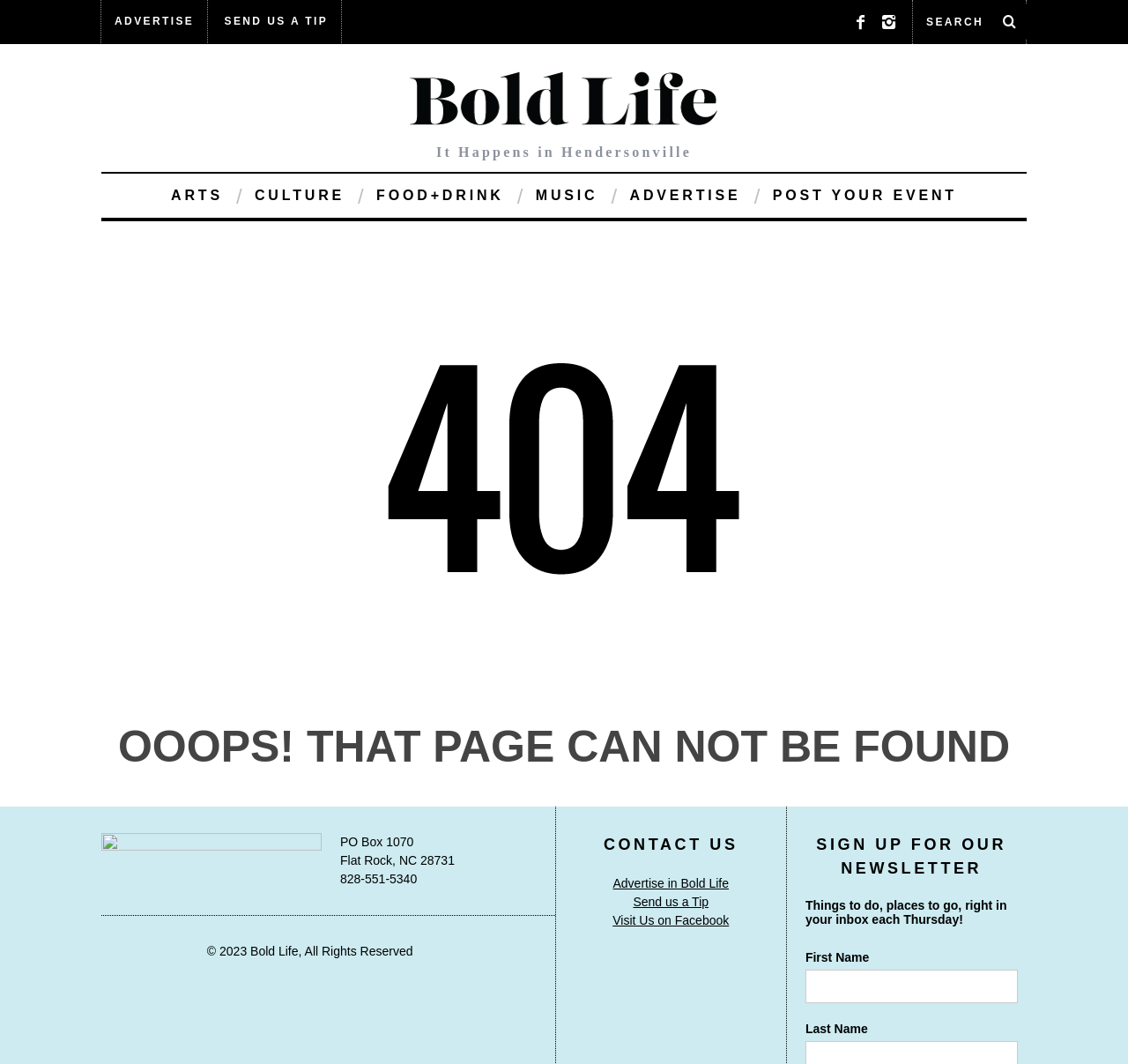Analyze the image and deliver a detailed answer to the question: What can users sign up for on the website?

I determined what users can sign up for on the website by looking at the heading and static text on the webpage, which says 'SIGN UP FOR OUR NEWSLETTER' and 'Things to do, places to go, right in your inbox each Thursday!' respectively.